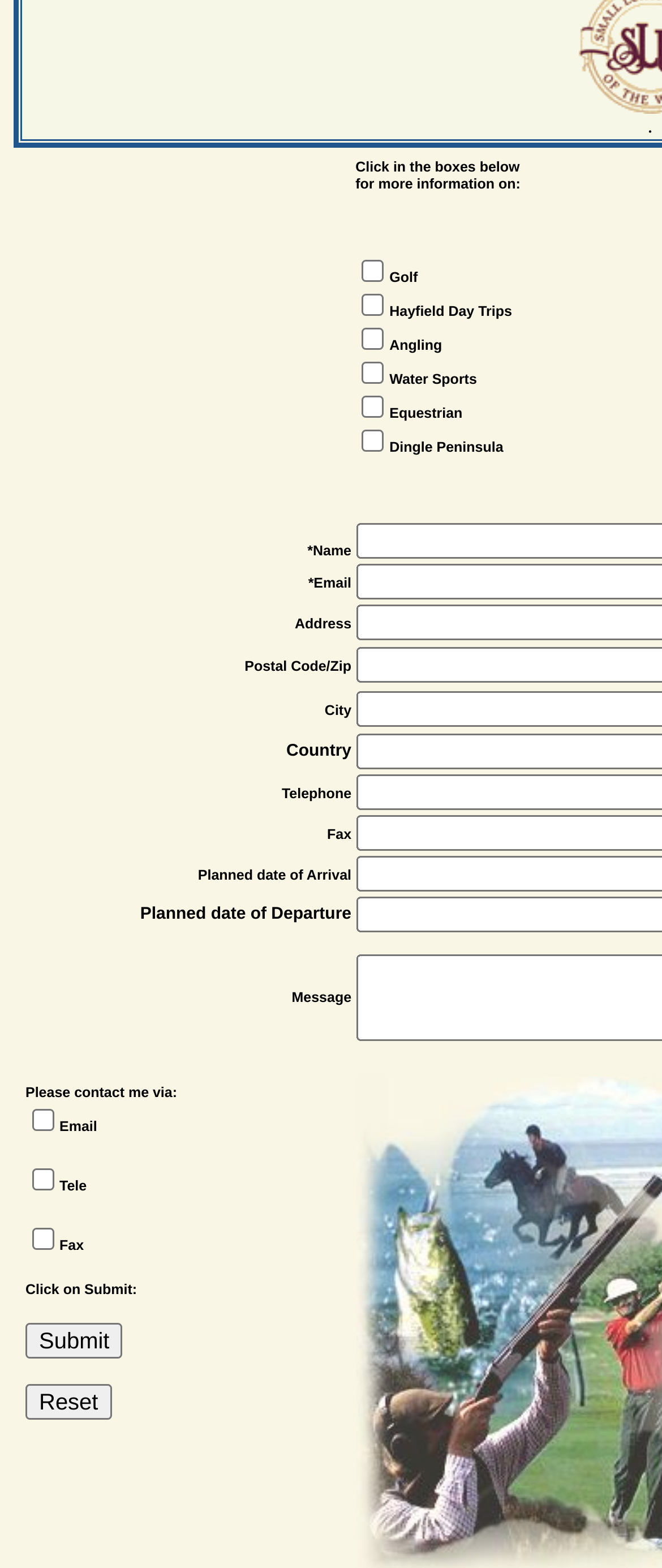Locate the bounding box for the described UI element: "name="Please contact" value="via fax"". Ensure the coordinates are four float numbers between 0 and 1, formatted as [left, top, right, bottom].

[0.049, 0.783, 0.082, 0.797]